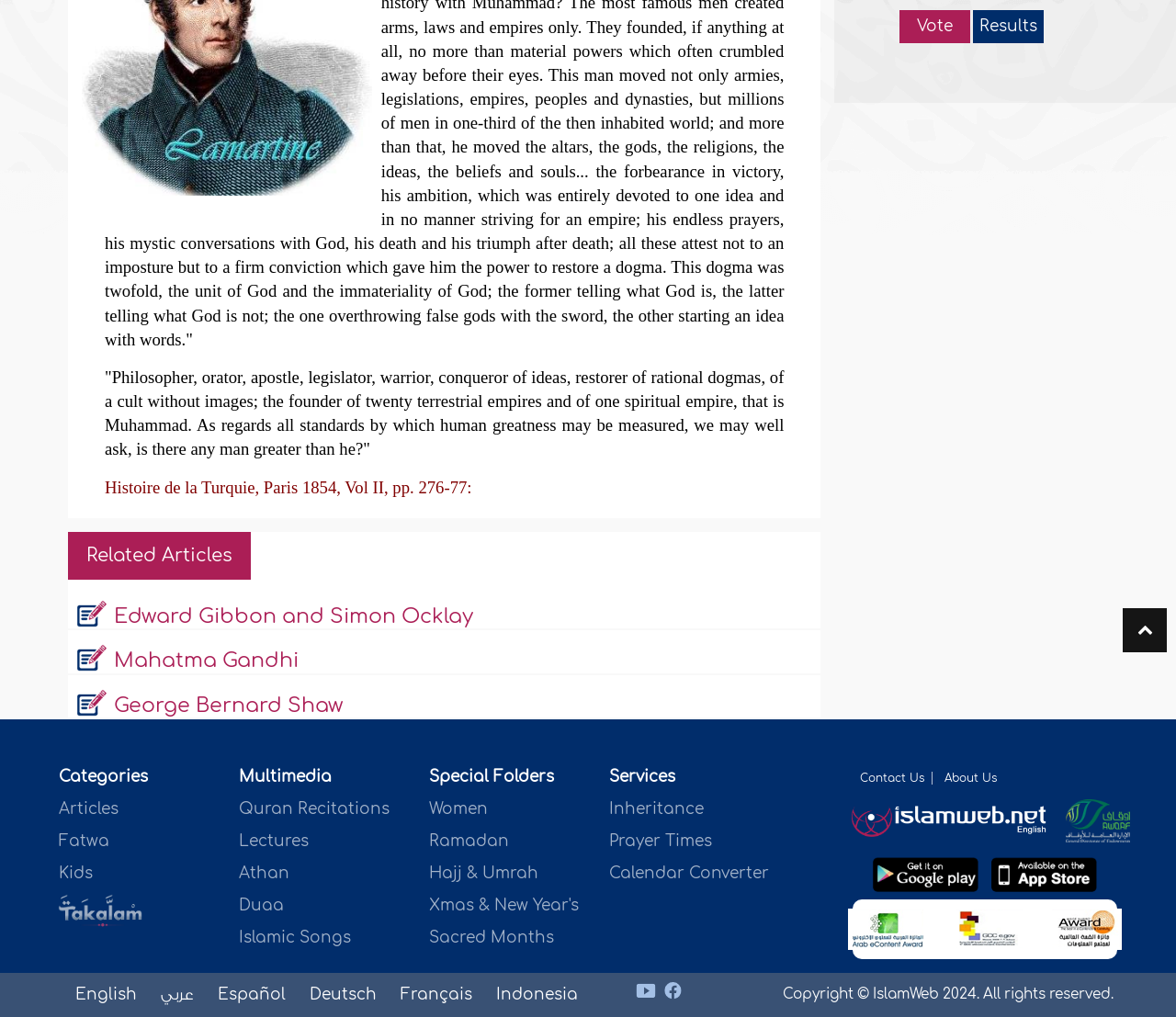Please specify the bounding box coordinates in the format (top-left x, top-left y, bottom-right x, bottom-right y), with values ranging from 0 to 1. Identify the bounding box for the UI component described as follows: Indonesia

[0.415, 0.962, 0.497, 0.994]